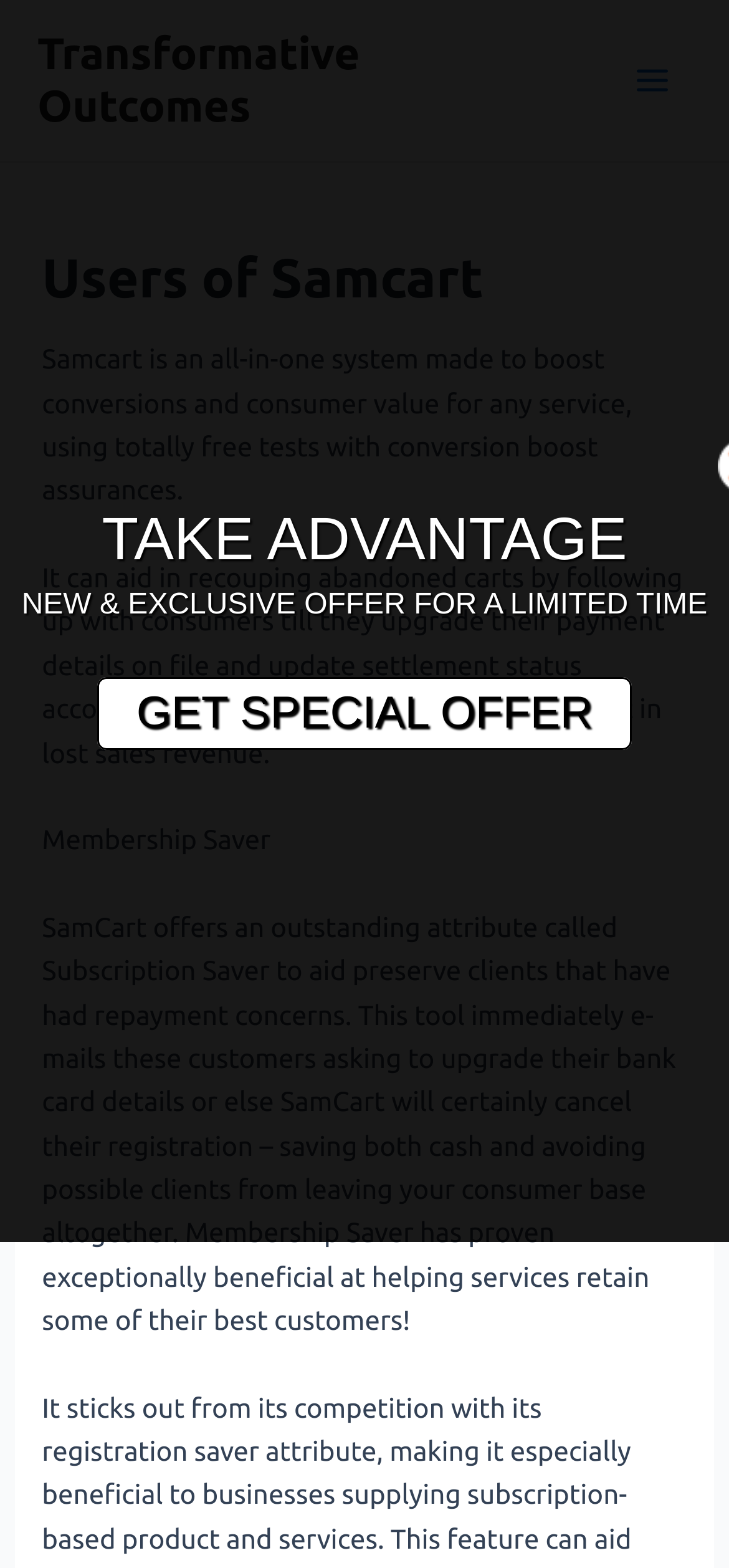What is the limited-time offer for?
Provide a one-word or short-phrase answer based on the image.

Special offer